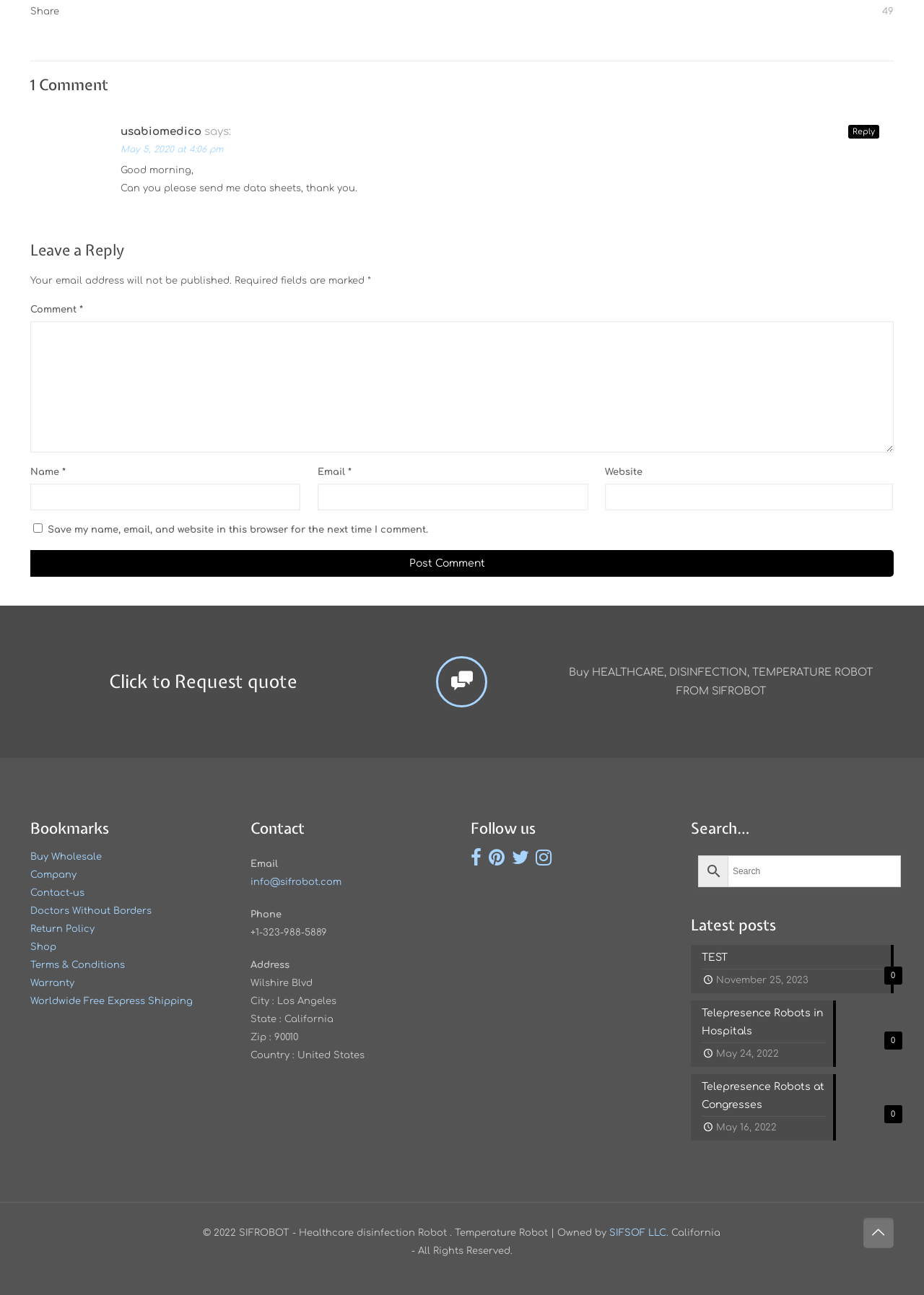What is the phone number of the company?
From the details in the image, provide a complete and detailed answer to the question.

I found the phone number in the 'Contact' section, which is +1-323-988-5889.